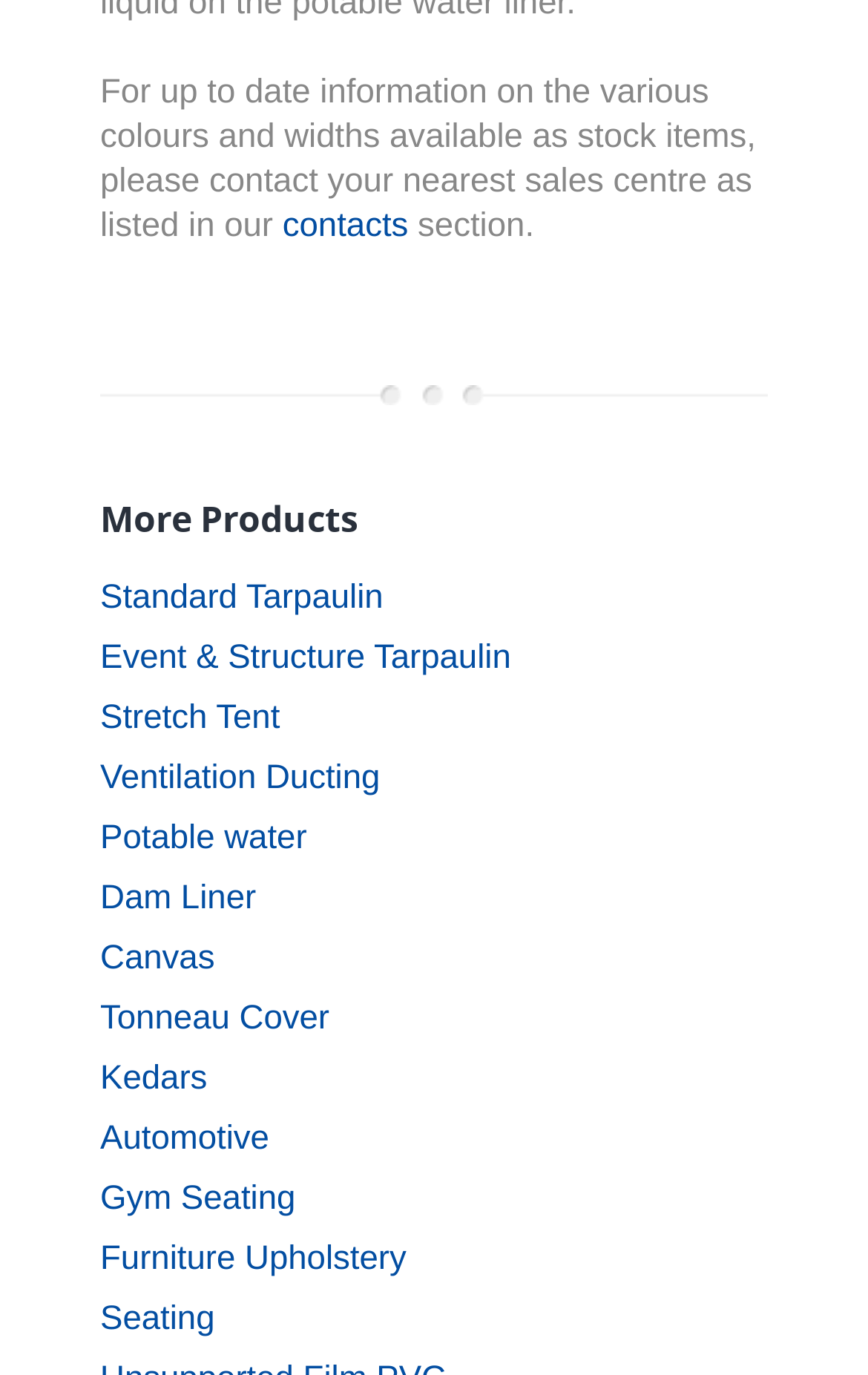Is there a product category related to water?
Based on the screenshot, give a detailed explanation to answer the question.

I scanned the links under the 'More Products' heading and found a link called 'Potable water', which suggests that there is a product category related to water.